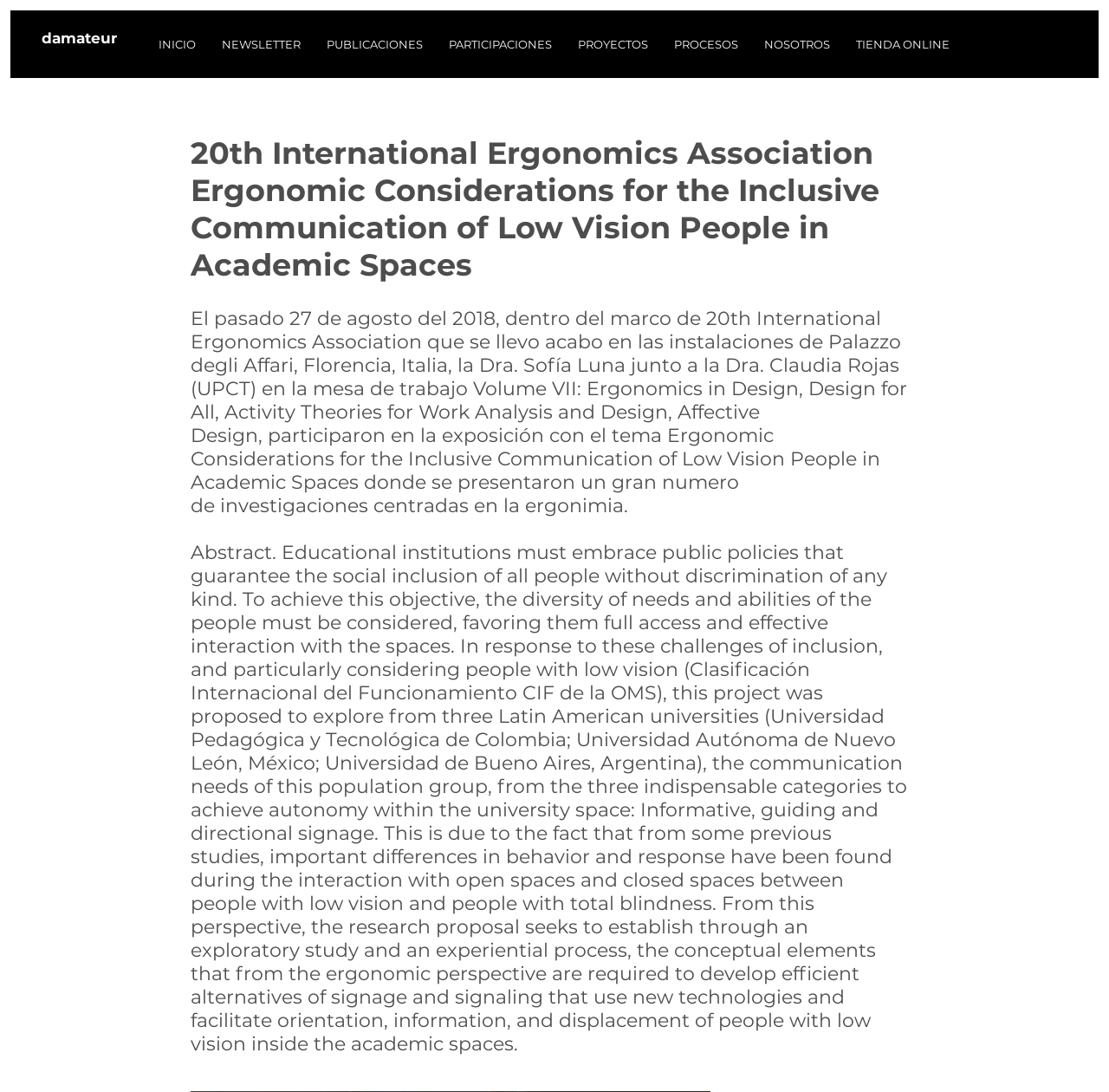Could you determine the bounding box coordinates of the clickable element to complete the instruction: "visit tienda online"? Provide the coordinates as four float numbers between 0 and 1, i.e., [left, top, right, bottom].

[0.76, 0.02, 0.868, 0.061]